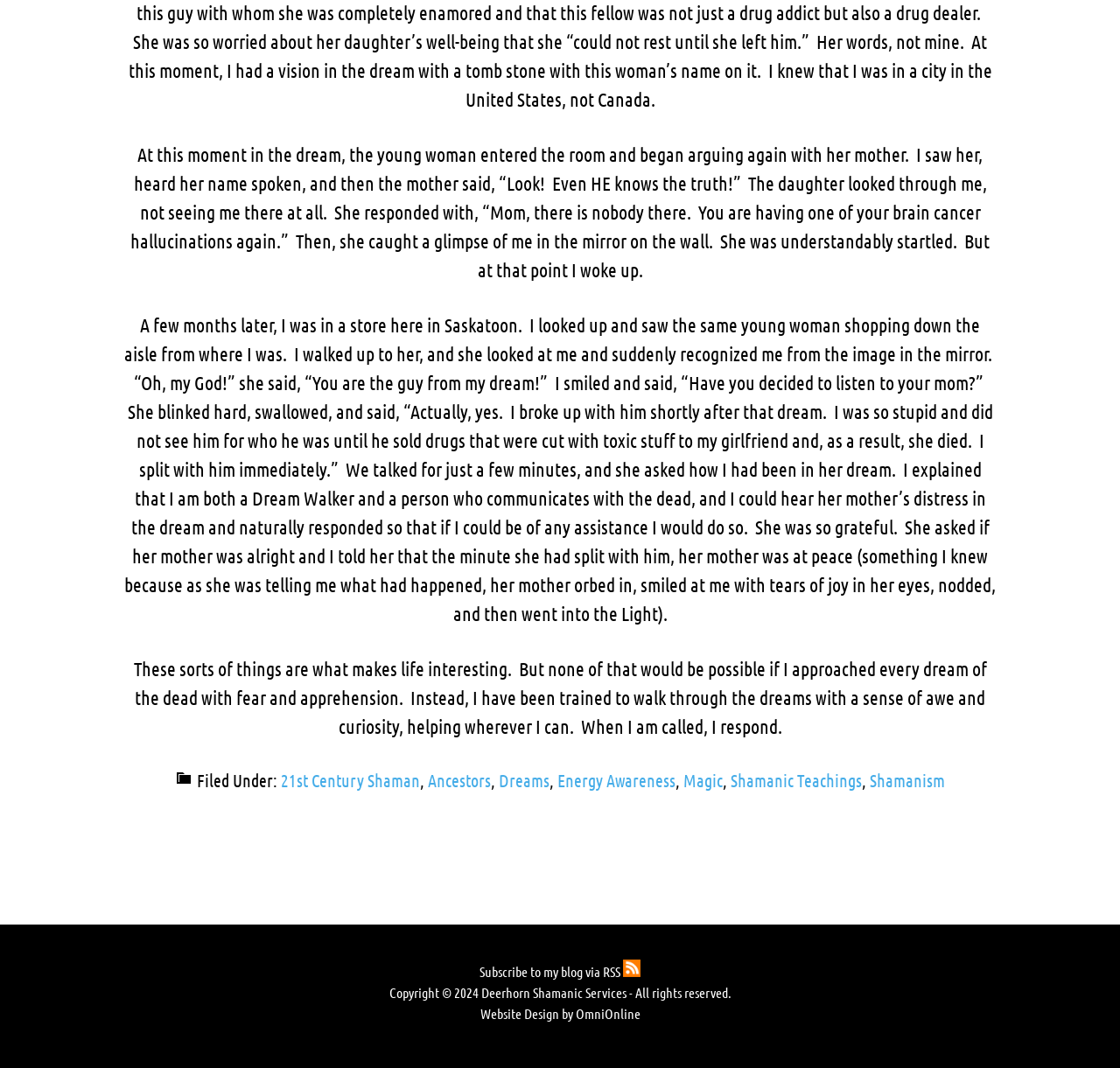Pinpoint the bounding box coordinates of the clickable area needed to execute the instruction: "Check the website copyright information". The coordinates should be specified as four float numbers between 0 and 1, i.e., [left, top, right, bottom].

[0.347, 0.921, 0.653, 0.937]